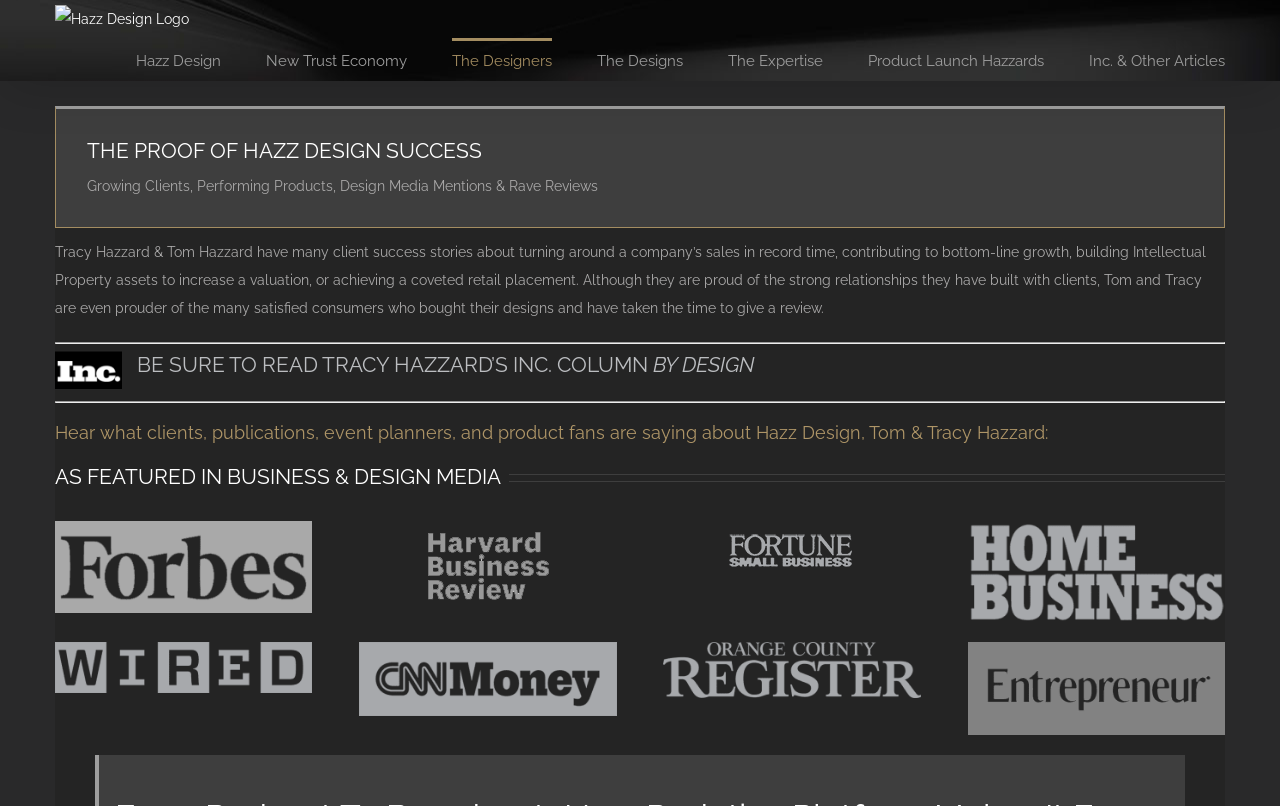Please find the bounding box coordinates for the clickable element needed to perform this instruction: "Explore Product Launch Hazzards".

[0.678, 0.047, 0.816, 0.1]